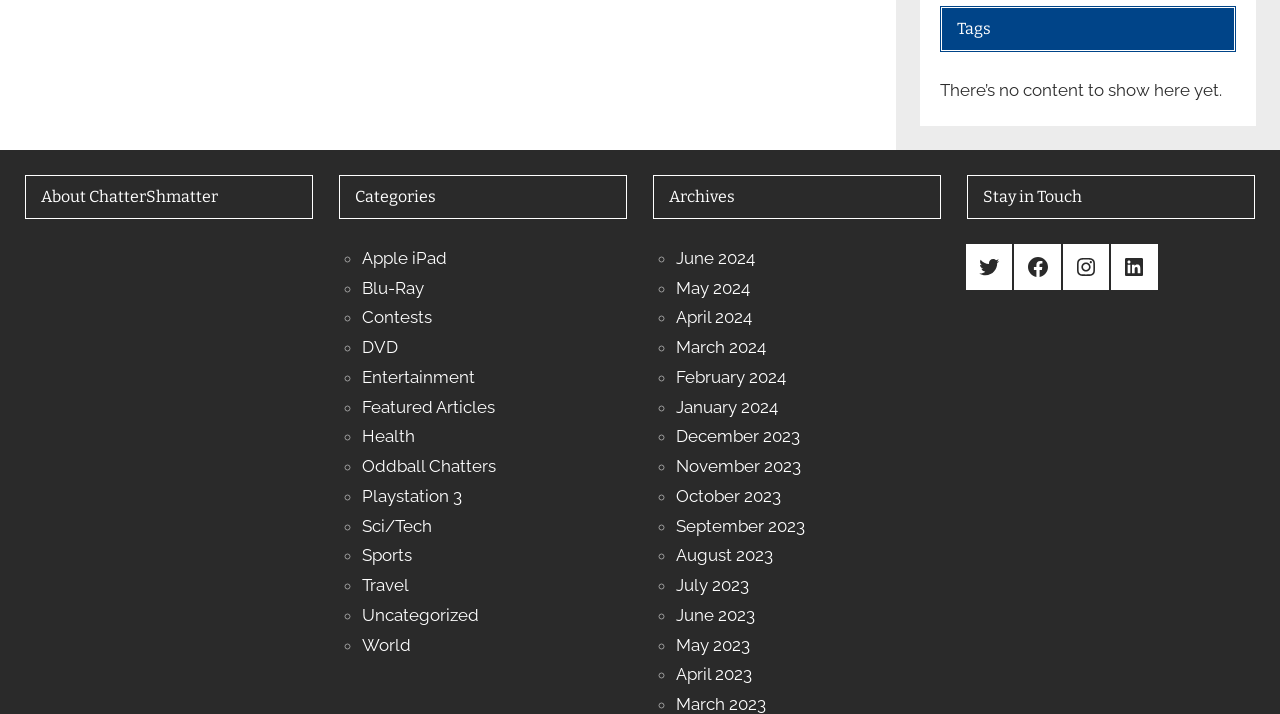What categories are available on the website?
Please interpret the details in the image and answer the question thoroughly.

The website has multiple categories listed, including Apple iPad, Blu-Ray, Contests, DVD, Entertainment, Featured Articles, Health, Oddball Chatters, Playstation 3, Sci/Tech, Sports, Travel, Uncategorized, and World.